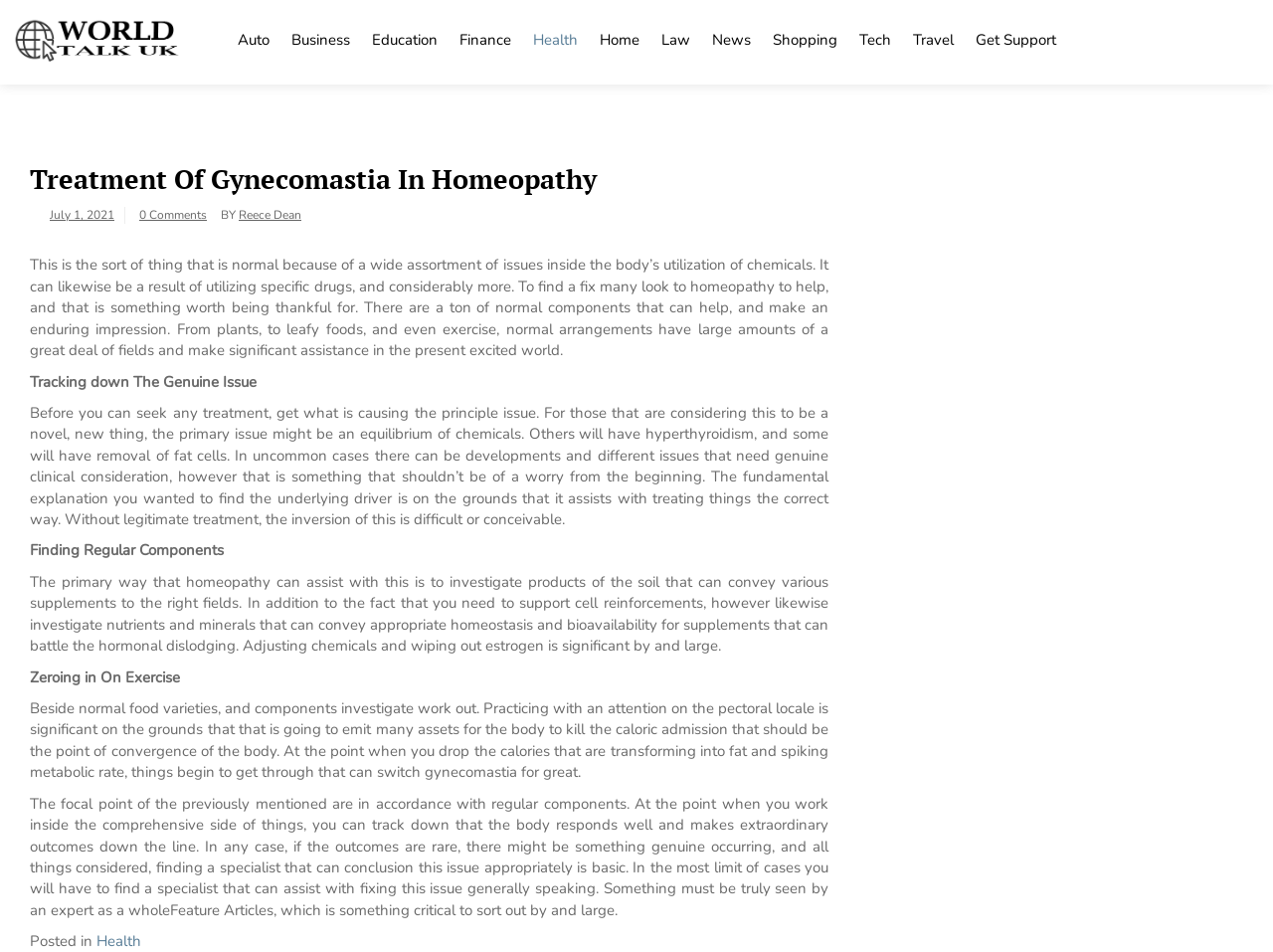Refer to the image and offer a detailed explanation in response to the question: What categories are available on the website?

The categories are obtained from the link elements located at the top of the webpage, which include 'Auto', 'Business', 'Education', and many more.